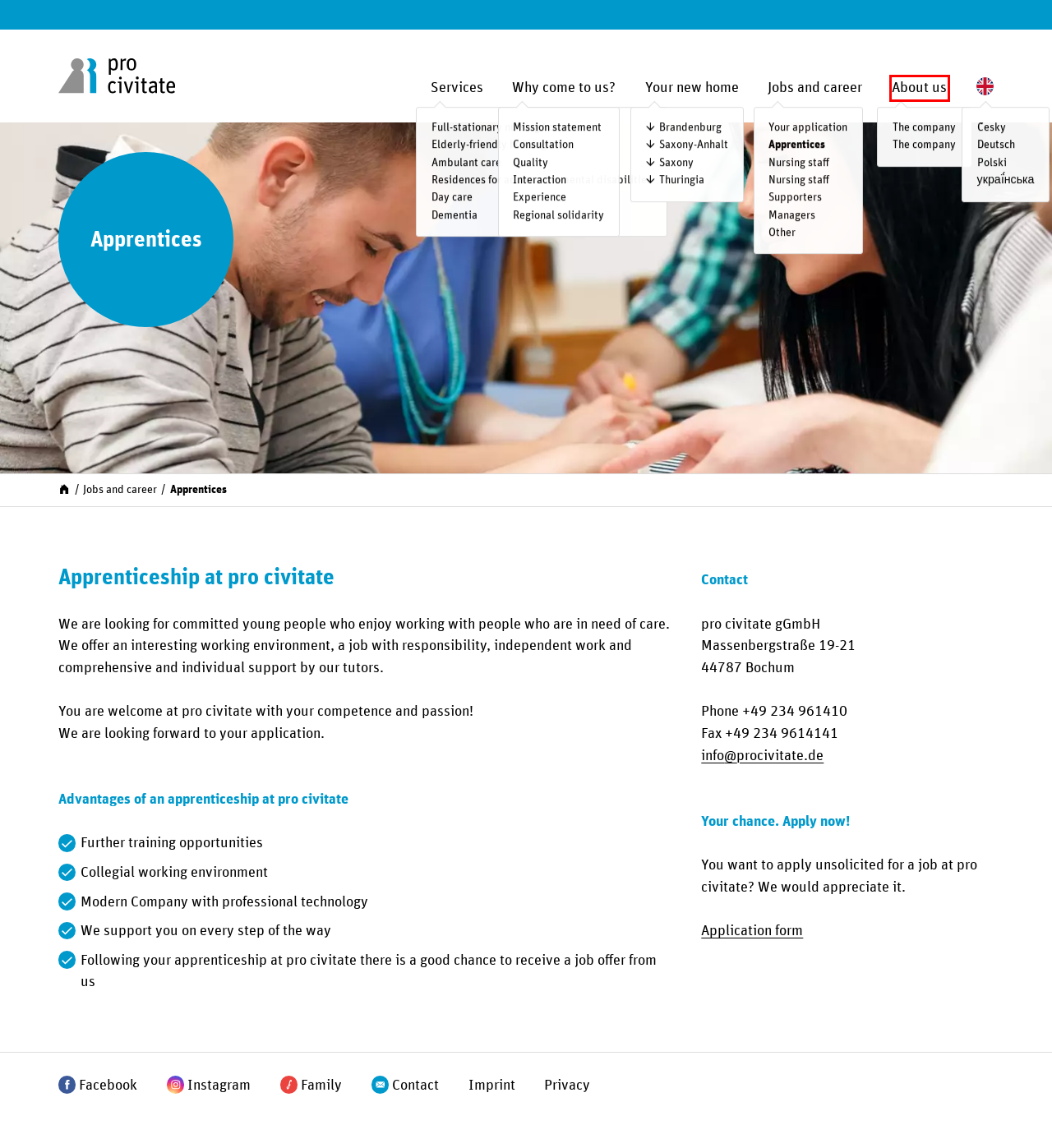You see a screenshot of a webpage with a red bounding box surrounding an element. Pick the webpage description that most accurately represents the new webpage after interacting with the element in the red bounding box. The options are:
A. pro civitate – Contact
B. pro civitate – Your new home
C. pro civitate – About us
D. pro civitate – Imprint
E. pro civitate – Services
F. pro civitate – Jobs and career
G. pro civitate – Privacy
H. pro civitate – Why come to us?

C